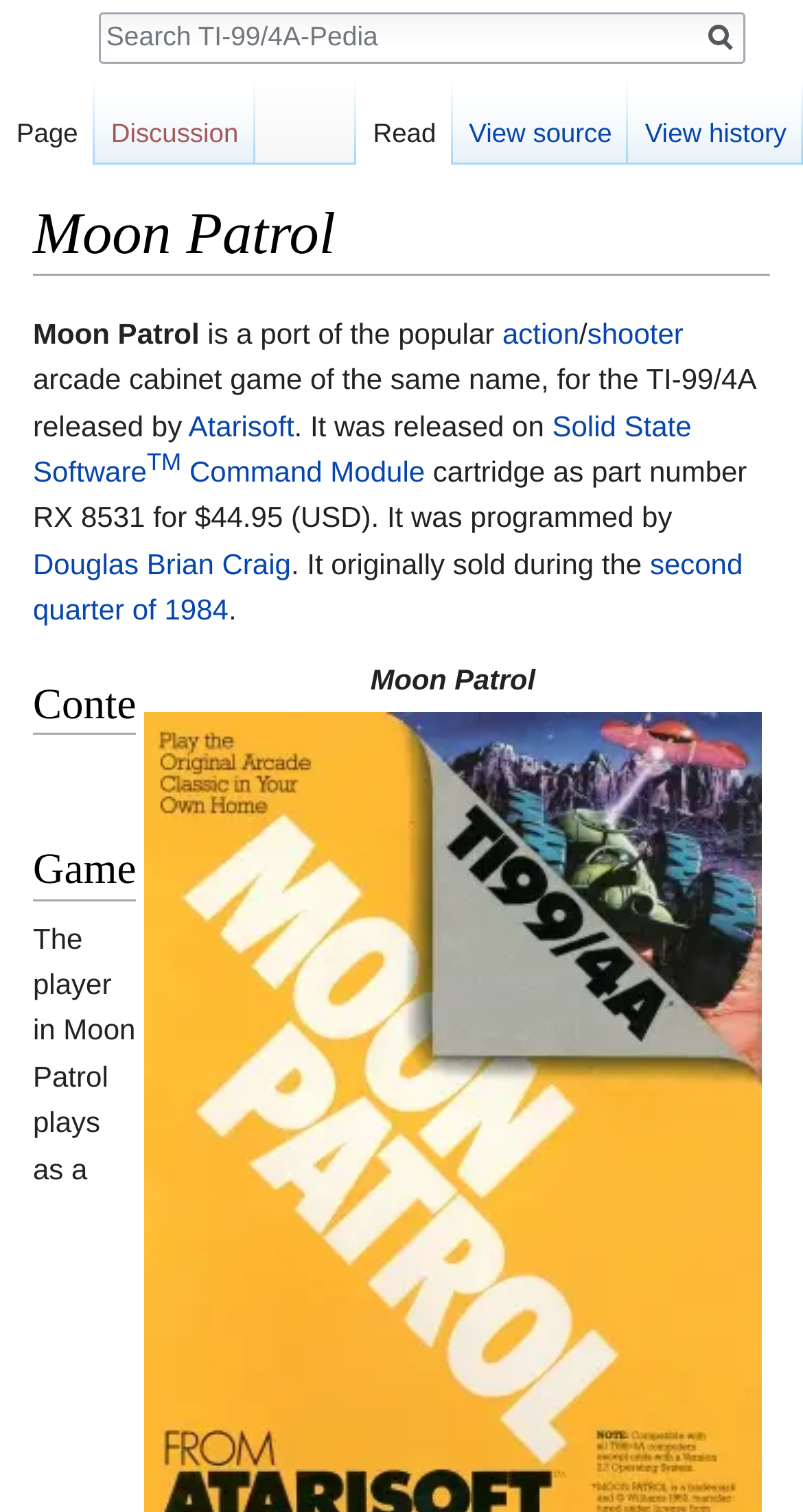Give a succinct answer to this question in a single word or phrase: 
When was the game originally sold?

Second quarter of 1984